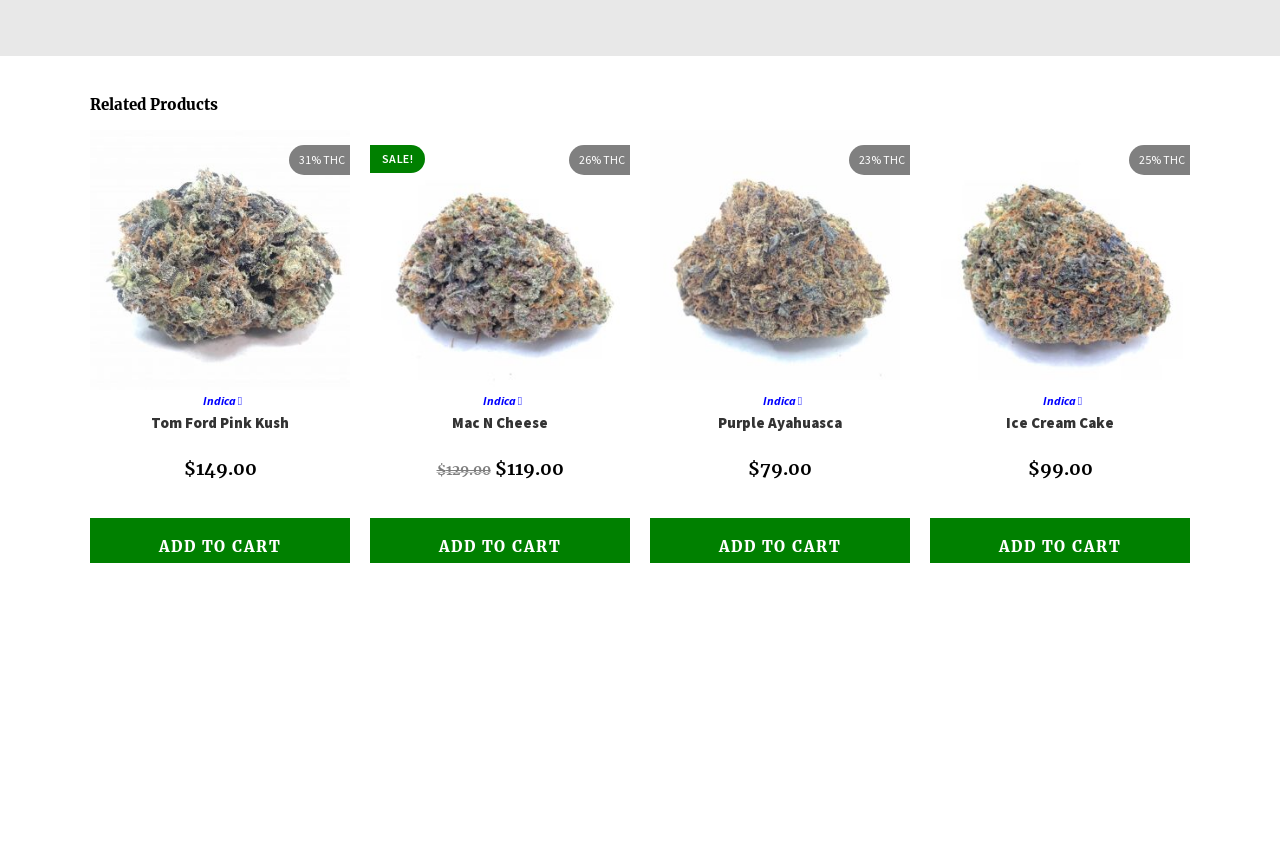Given the description "alt="Purple Ayahuasca"", determine the bounding box of the corresponding UI element.

[0.508, 0.292, 0.711, 0.313]